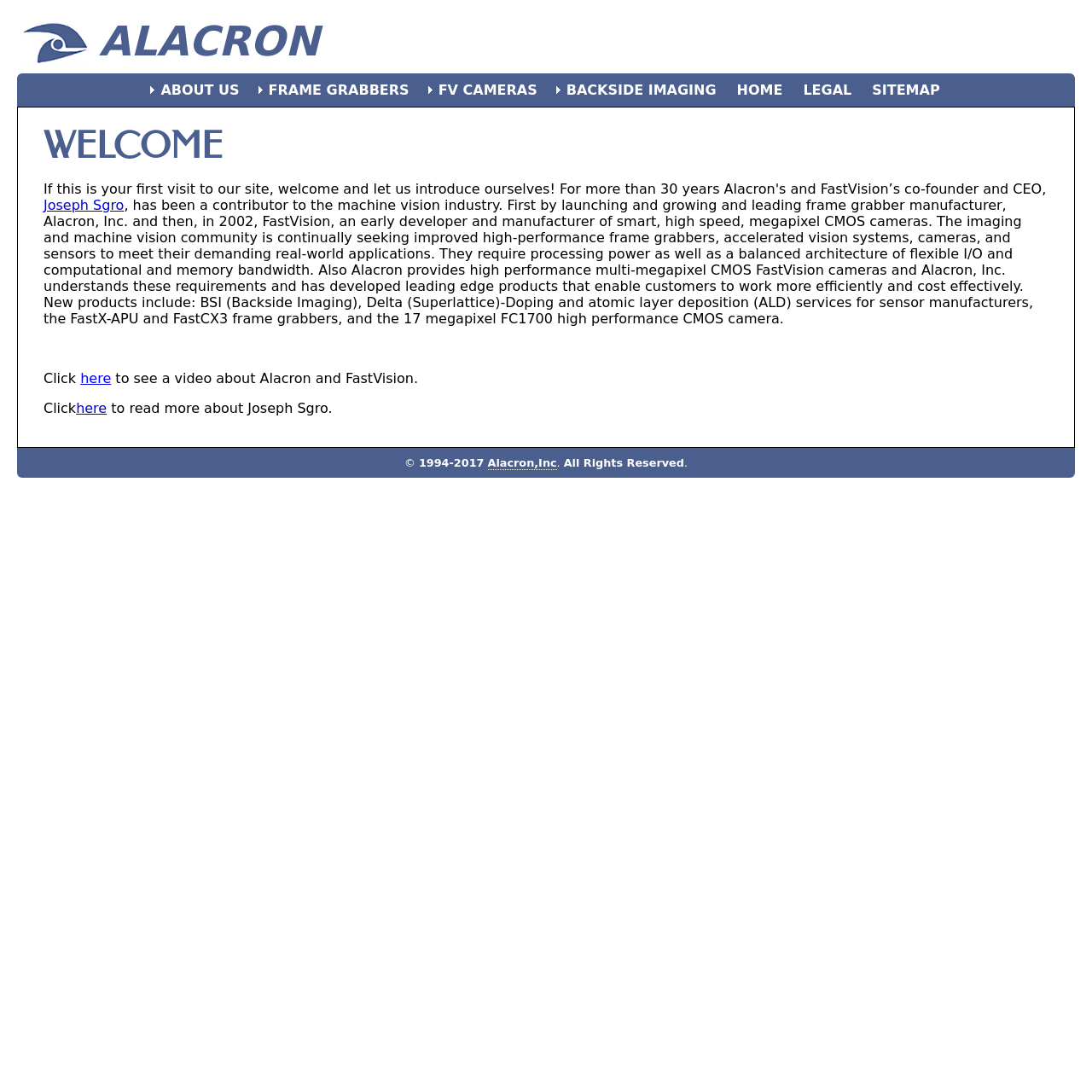Show me the bounding box coordinates of the clickable region to achieve the task as per the instruction: "Visit the FRAME GRABBERS page".

[0.229, 0.067, 0.384, 0.098]